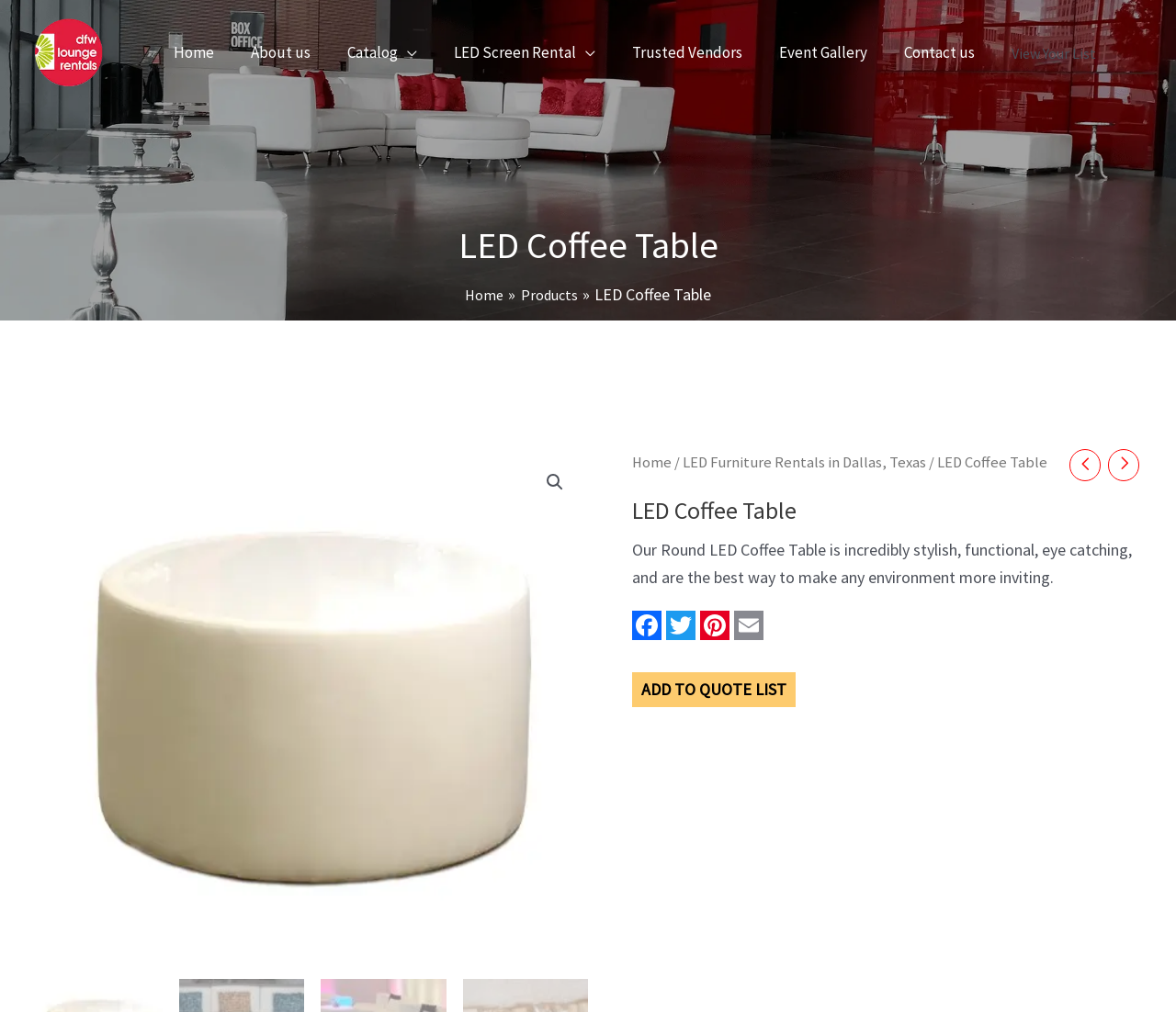Create an elaborate caption that covers all aspects of the webpage.

The webpage is about LED Coffee Table Rentals in Dallas, specifically showcasing a collection of rentals offered by DFW Lounge Rentals. At the top of the page, there is a large image that spans the entire width of the page. Below the image, there is a navigation menu with links to various sections of the website, including Home, About us, Catalog, and Contact us.

To the right of the navigation menu, there is a heading that reads "LED Coffee Table" in large font. Below the heading, there is a breadcrumbs navigation menu that shows the current page's location within the website's hierarchy.

On the left side of the page, there is a large section that displays information about the LED Coffee Table rentals. This section includes a brief description of the product, highlighting its stylish and functional features. Below the description, there are social media links to Facebook, Twitter, Pinterest, and Email.

Further down the page, there is a call-to-action button that reads "ADD TO QUOTE LIST". There are also two columns of images, one on the left and one on the right, which appear to be showcasing different LED Coffee Table designs.

At the very bottom of the page, there is a link to view a quote list, as well as a few other links and icons, including a search icon and two arrow icons. Overall, the webpage is focused on showcasing the LED Coffee Table rentals and providing easy access to relevant information and actions.